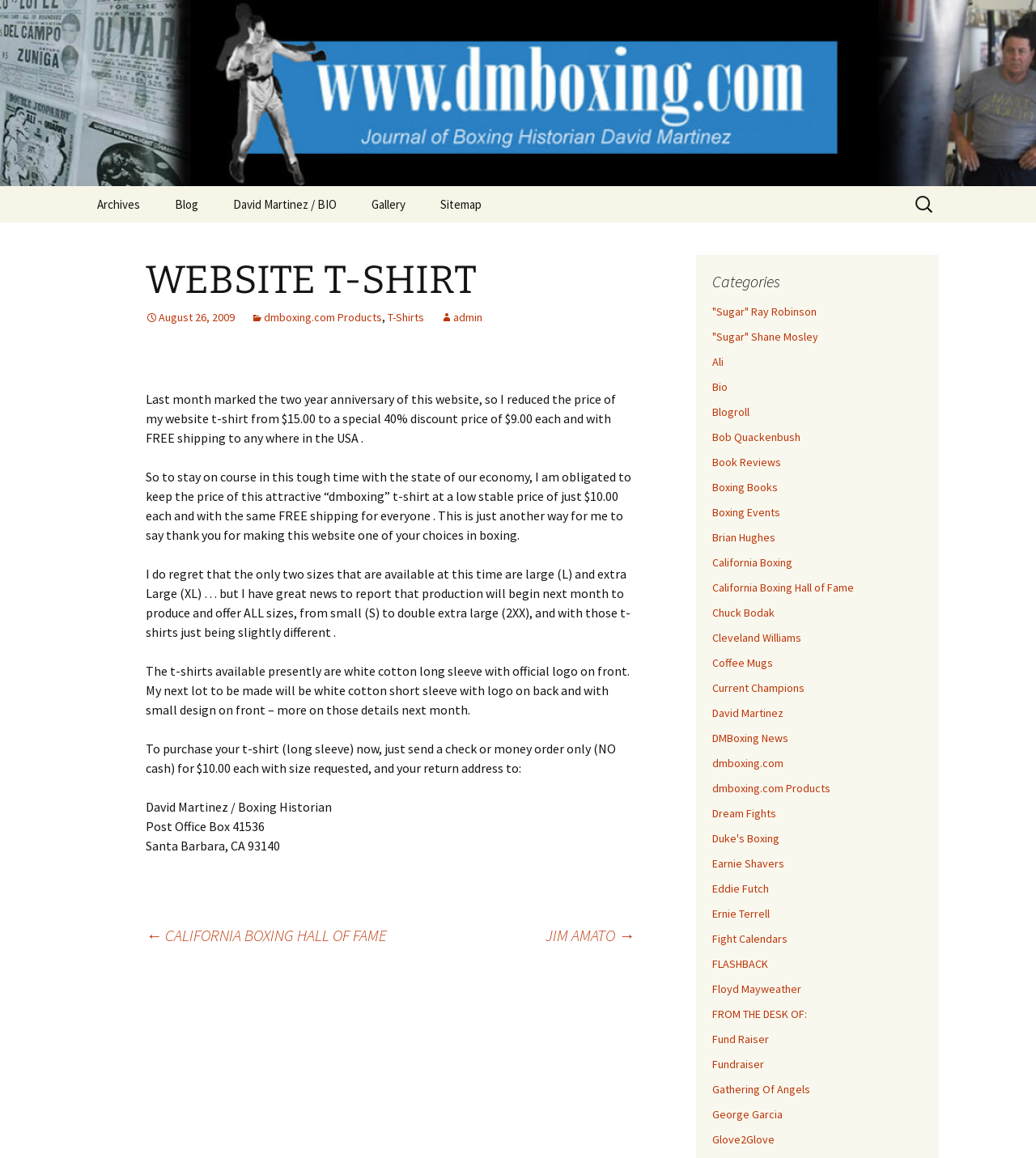Extract the text of the main heading from the webpage.

David Martinez Boxing